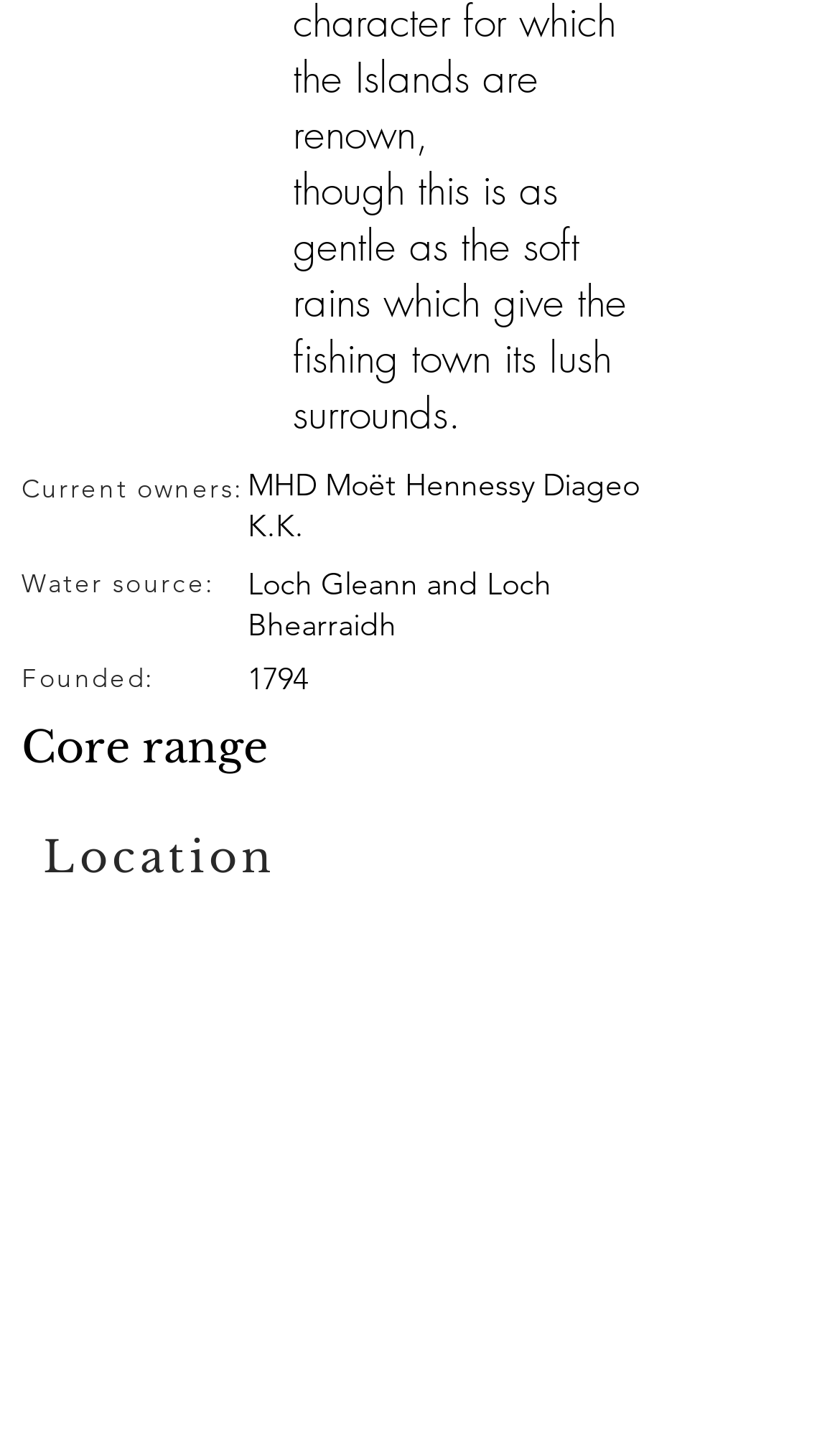Provide a short answer using a single word or phrase for the following question: 
What is the location of the distillery?

Not specified